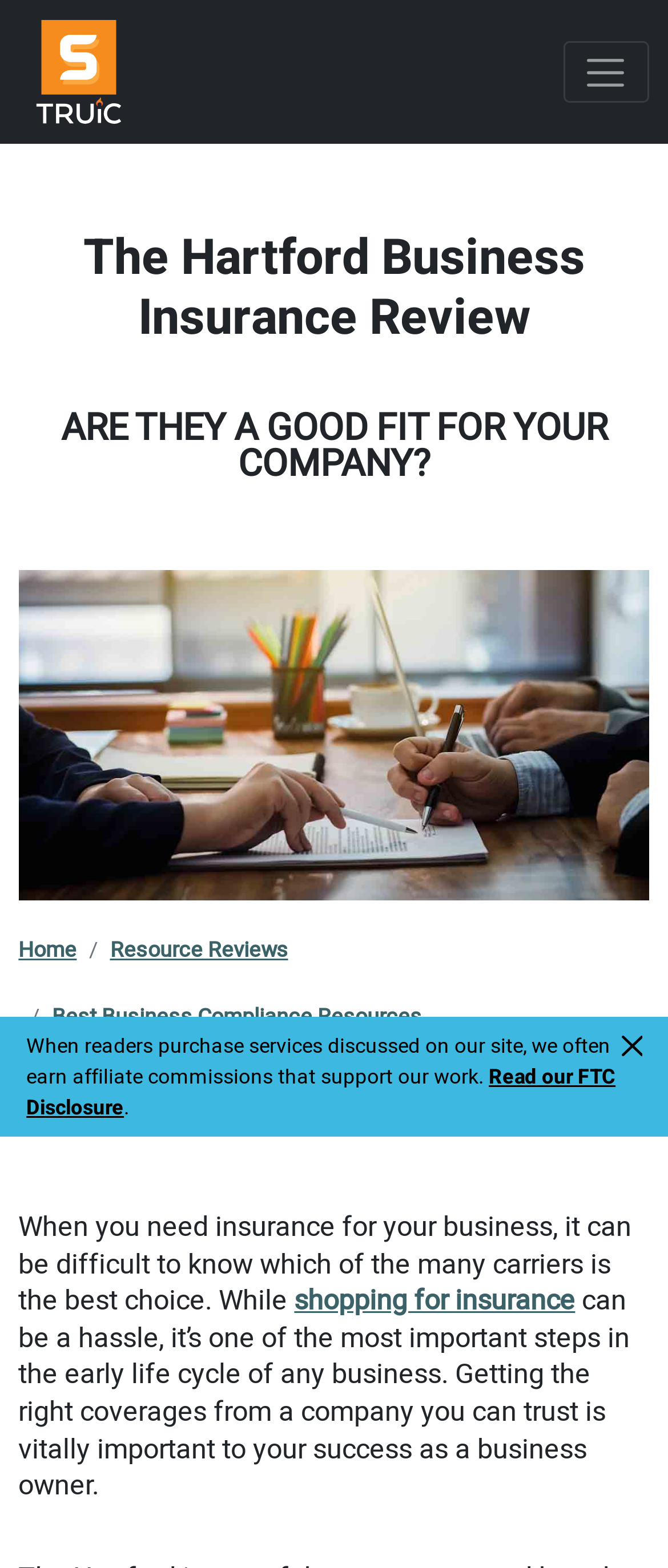Identify the main heading from the webpage and provide its text content.

The Hartford Business Insurance Review